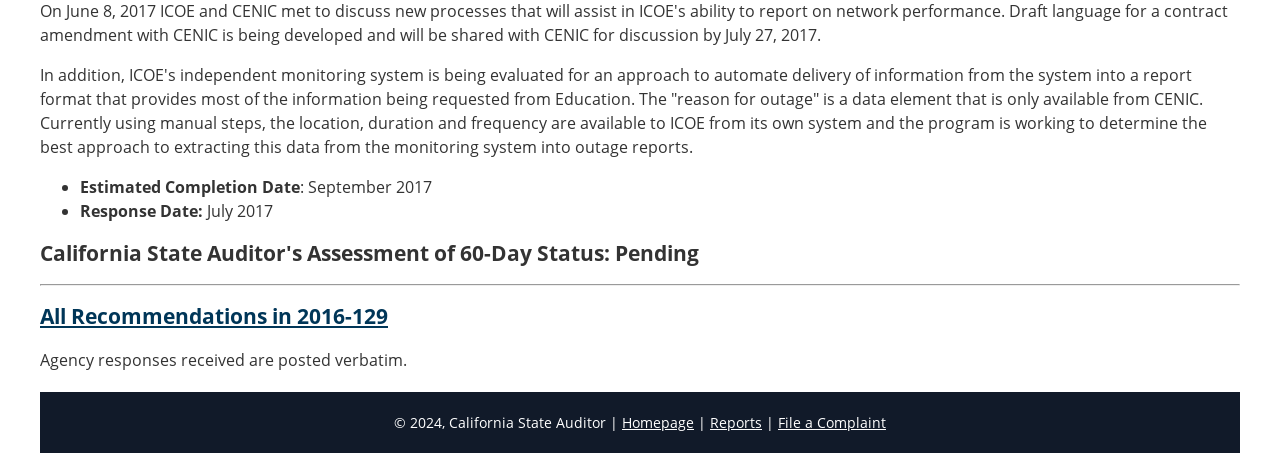Respond with a single word or phrase:
What is the copyright year of the webpage?

2024